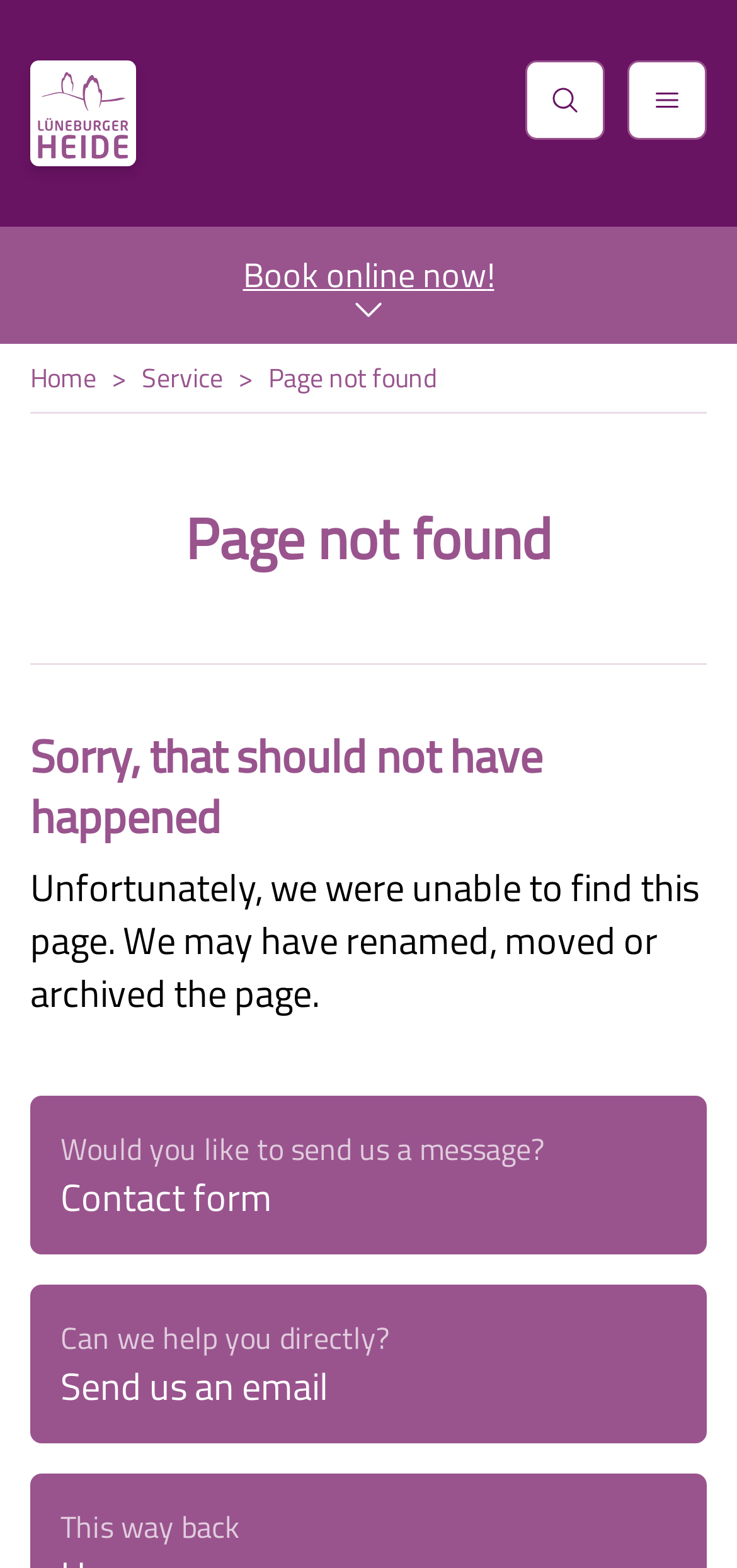Please locate the bounding box coordinates of the element's region that needs to be clicked to follow the instruction: "Toggle search". The bounding box coordinates should be provided as four float numbers between 0 and 1, i.e., [left, top, right, bottom].

[0.713, 0.039, 0.821, 0.089]